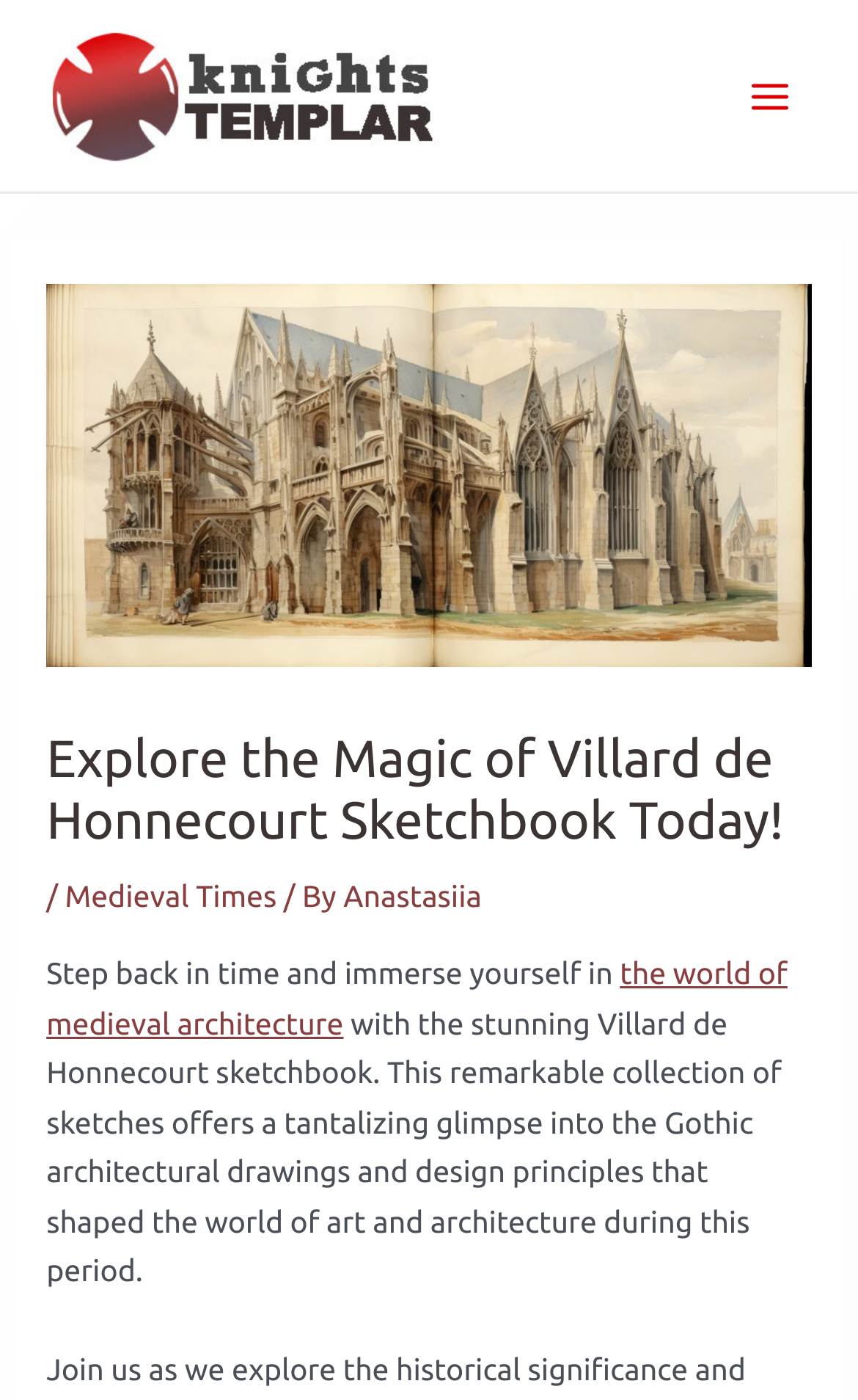Respond to the following question using a concise word or phrase: 
What type of architecture is mentioned on the webpage?

Gothic